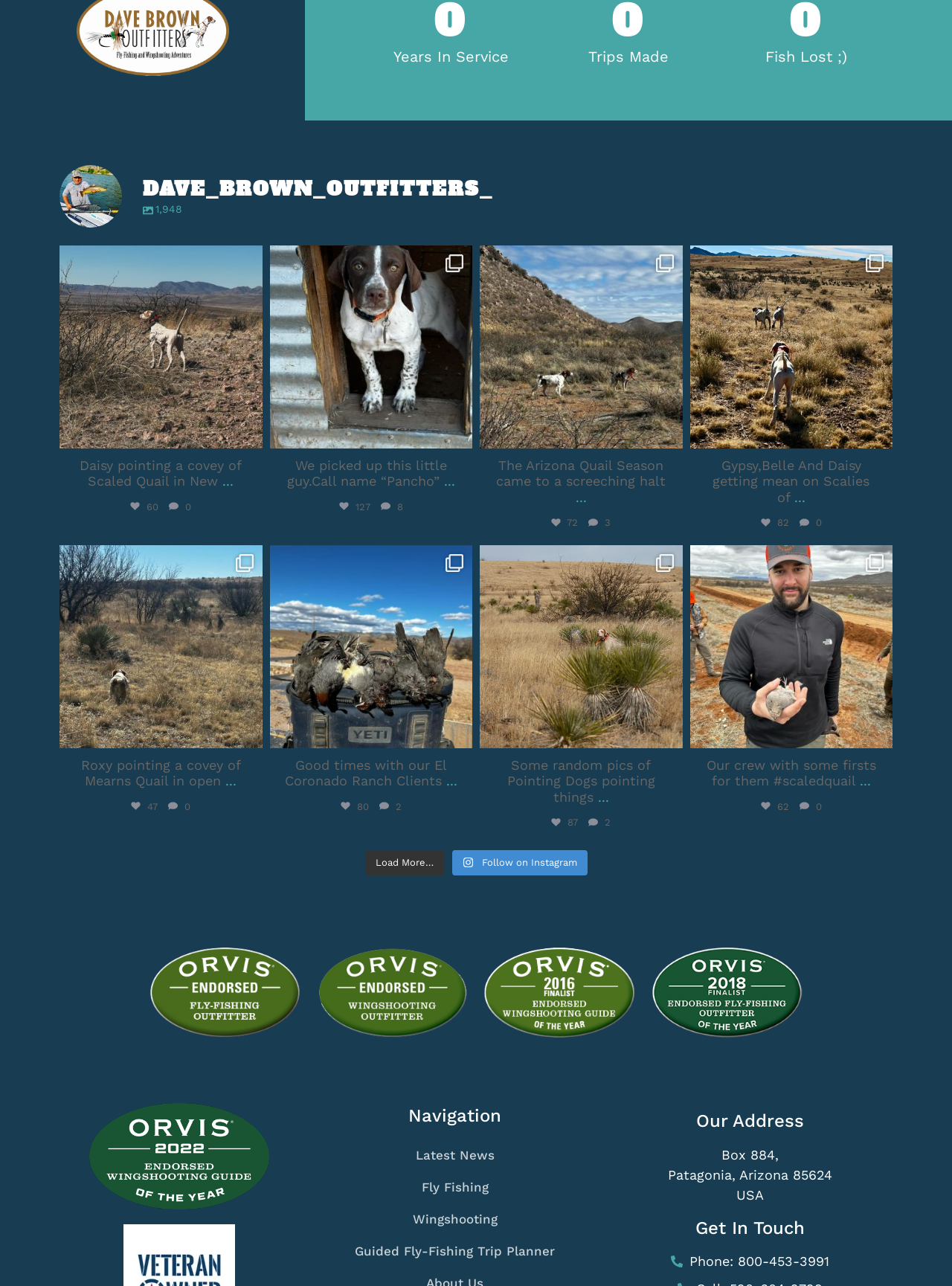Identify the bounding box for the described UI element: "Why Mix".

None